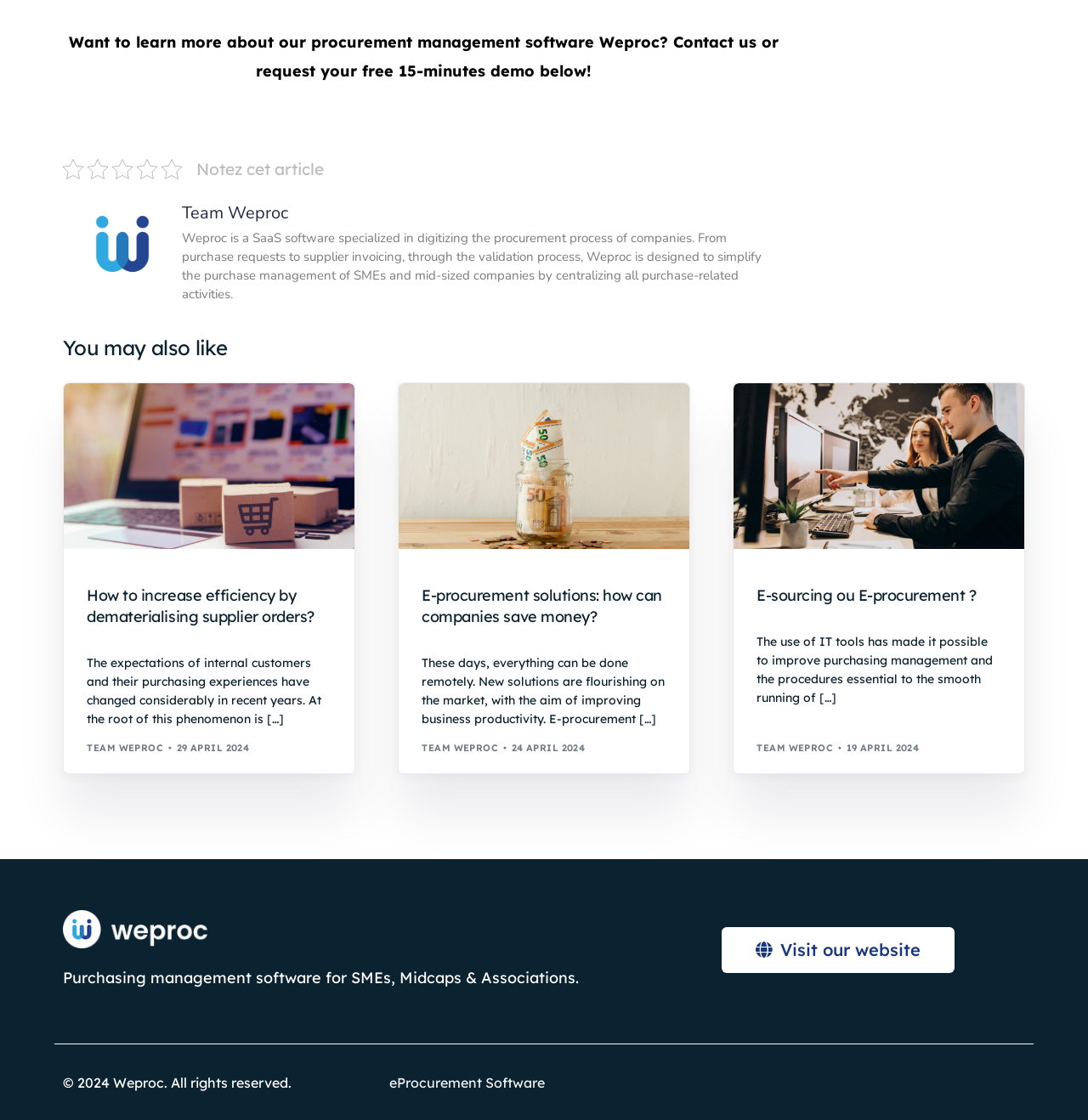Please find and report the bounding box coordinates of the element to click in order to perform the following action: "Learn more about e-procurement solutions". The coordinates should be expressed as four float numbers between 0 and 1, in the format [left, top, right, bottom].

[0.366, 0.342, 0.634, 0.49]